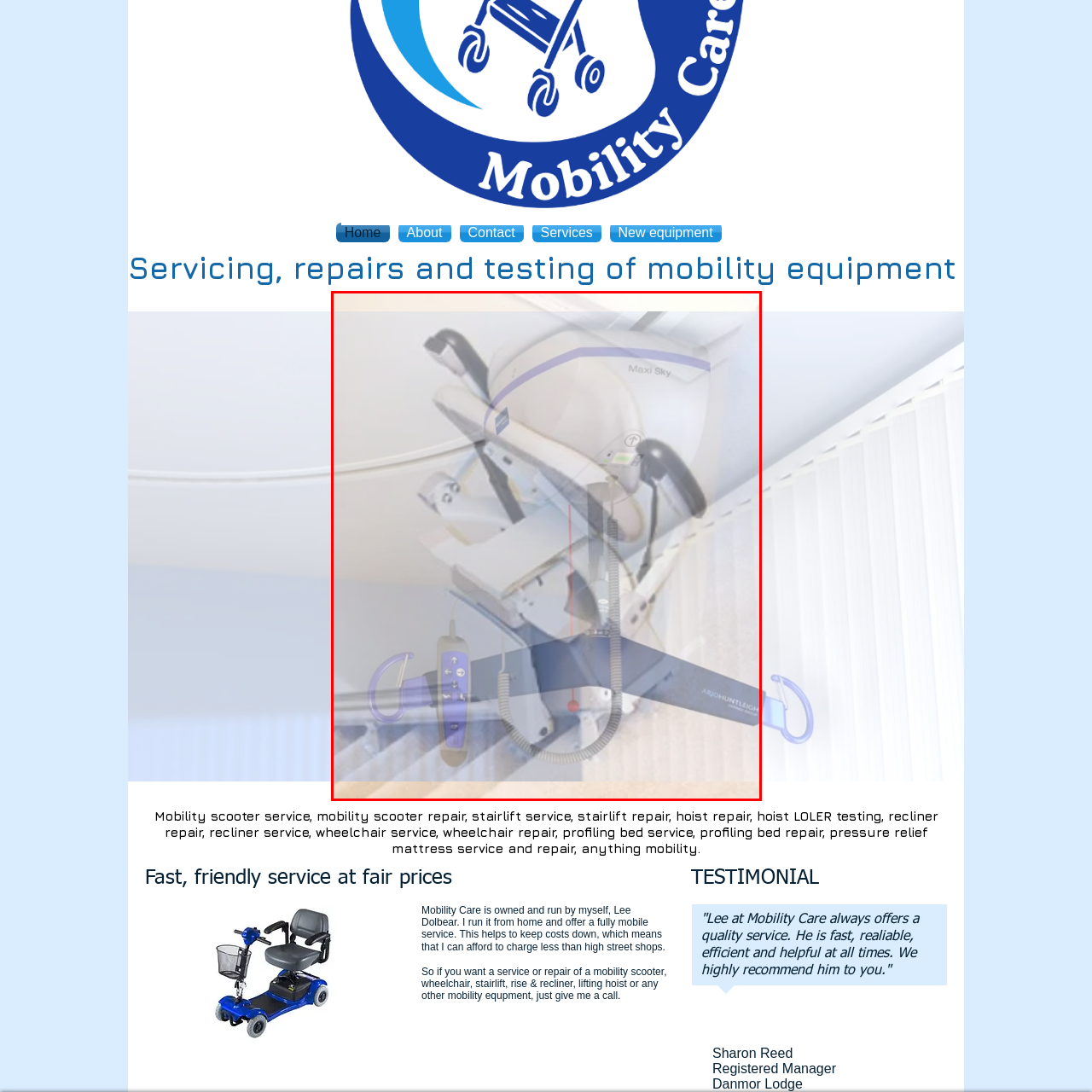Direct your attention to the zone enclosed by the orange box, What is the purpose of the remote control? 
Give your response in a single word or phrase.

For user and caregiver